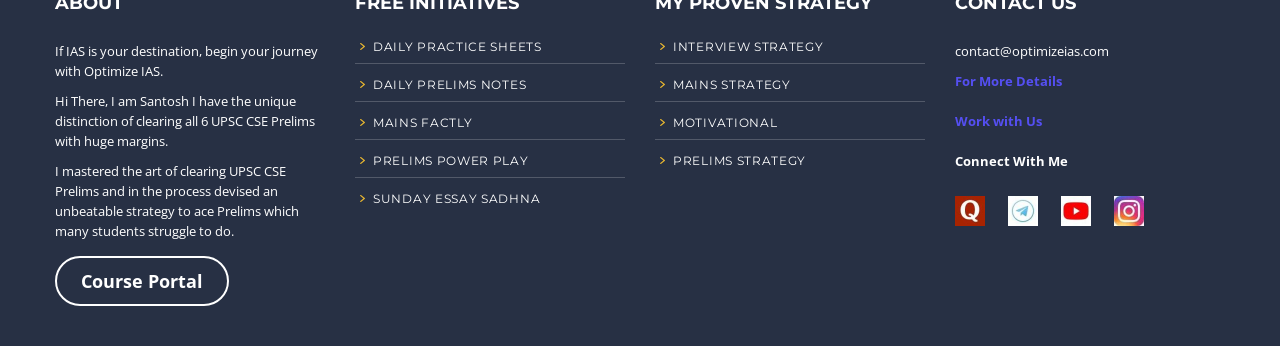What is the author's unique distinction?
Look at the screenshot and respond with a single word or phrase.

Clearing all 6 UPSC CSE Prelims with huge margins